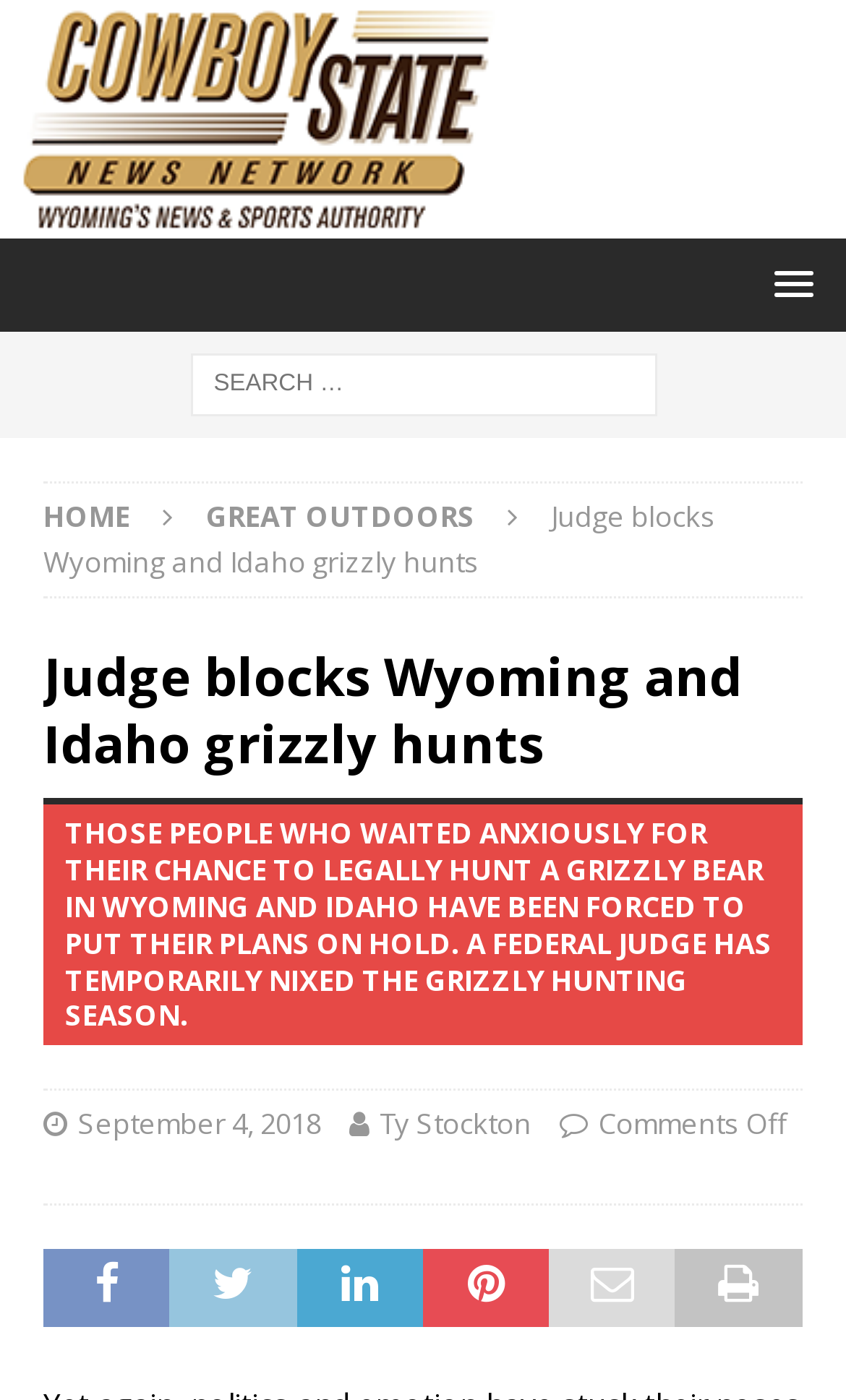Describe all visible elements and their arrangement on the webpage.

The webpage appears to be a news article from the Cowboy State News Network. At the top left, there is a logo image of the news network, accompanied by a link to the network's homepage. To the right of the logo, there is a menu link with a popup option.

Below the logo and menu, there is a search bar that spans the width of the page, allowing users to search for specific content. The search bar is labeled "Search for:".

The main content of the page is divided into sections. On the left side, there are links to different categories, including "HOME" and "GREAT OUTDOORS". On the right side, there is a headline that reads "Judge blocks Wyoming and Idaho grizzly hunts", which is followed by a brief summary of the article.

The main article is divided into sections, with headings that summarize the content. The article discusses a federal judge's decision to temporarily block the grizzly hunting season in Wyoming and Idaho. The text is accompanied by links to the author, Ty Stockton, and the date of publication, September 4, 2018. At the bottom of the article, there is a "Comments Off" label, indicating that comments are not allowed on this article.